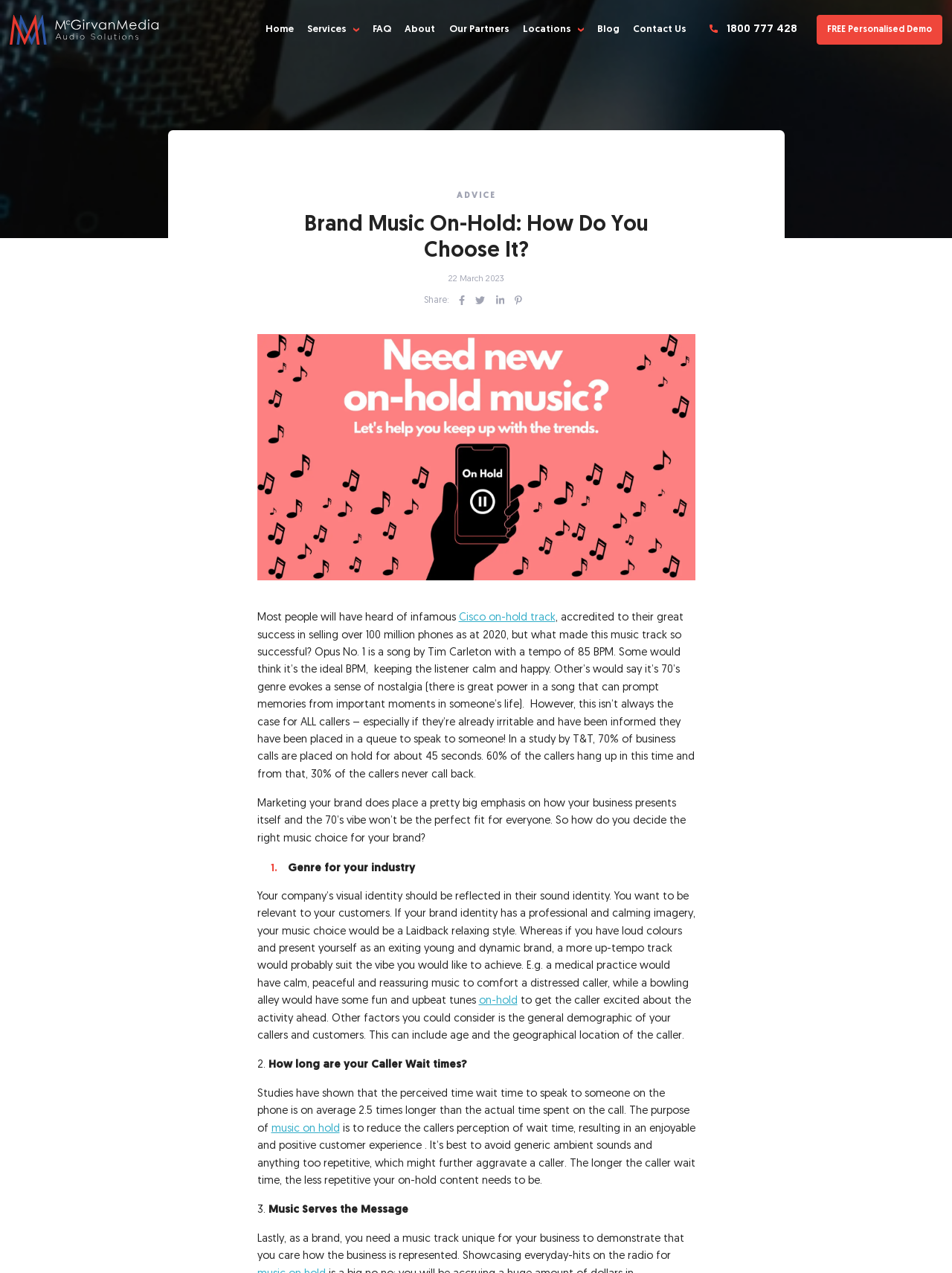Locate the bounding box coordinates of the UI element described by: "Blog". Provide the coordinates as four float numbers between 0 and 1, formatted as [left, top, right, bottom].

[0.627, 0.0, 0.651, 0.047]